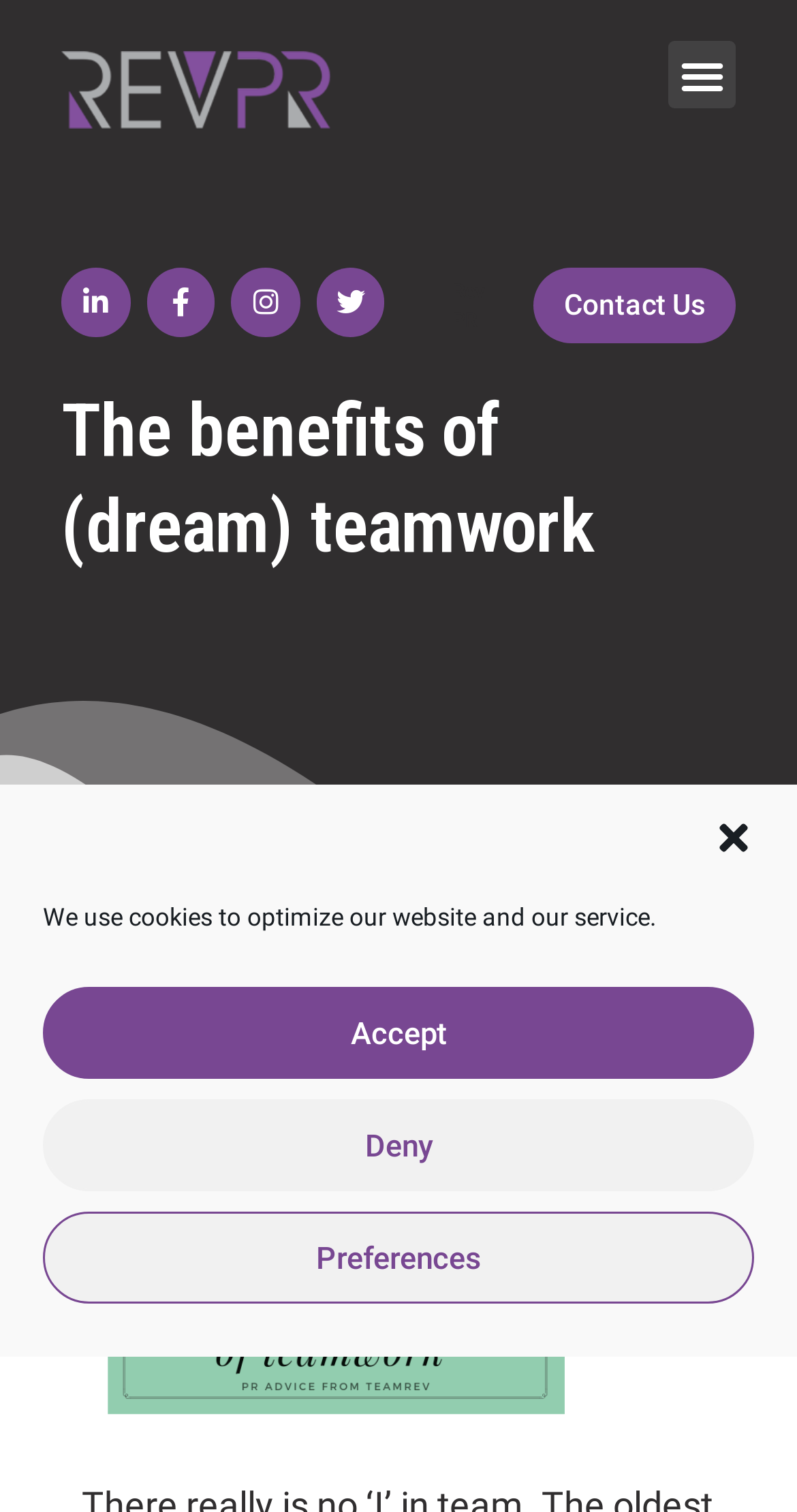Please reply to the following question with a single word or a short phrase:
How many social media links are there?

4